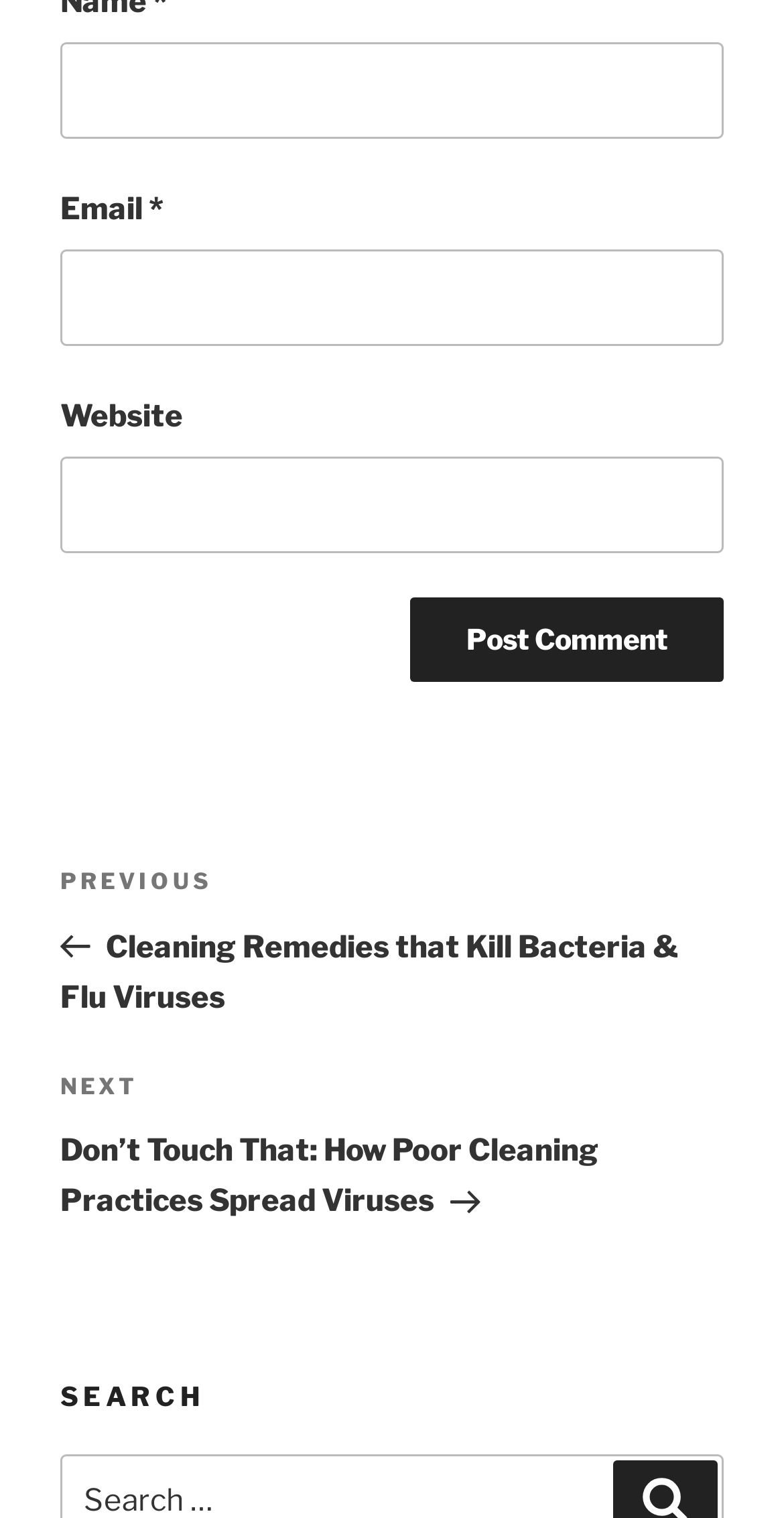Specify the bounding box coordinates (top-left x, top-left y, bottom-right x, bottom-right y) of the UI element in the screenshot that matches this description: Commercial Cleaning & Janitorial Services

[0.147, 0.853, 0.894, 0.896]